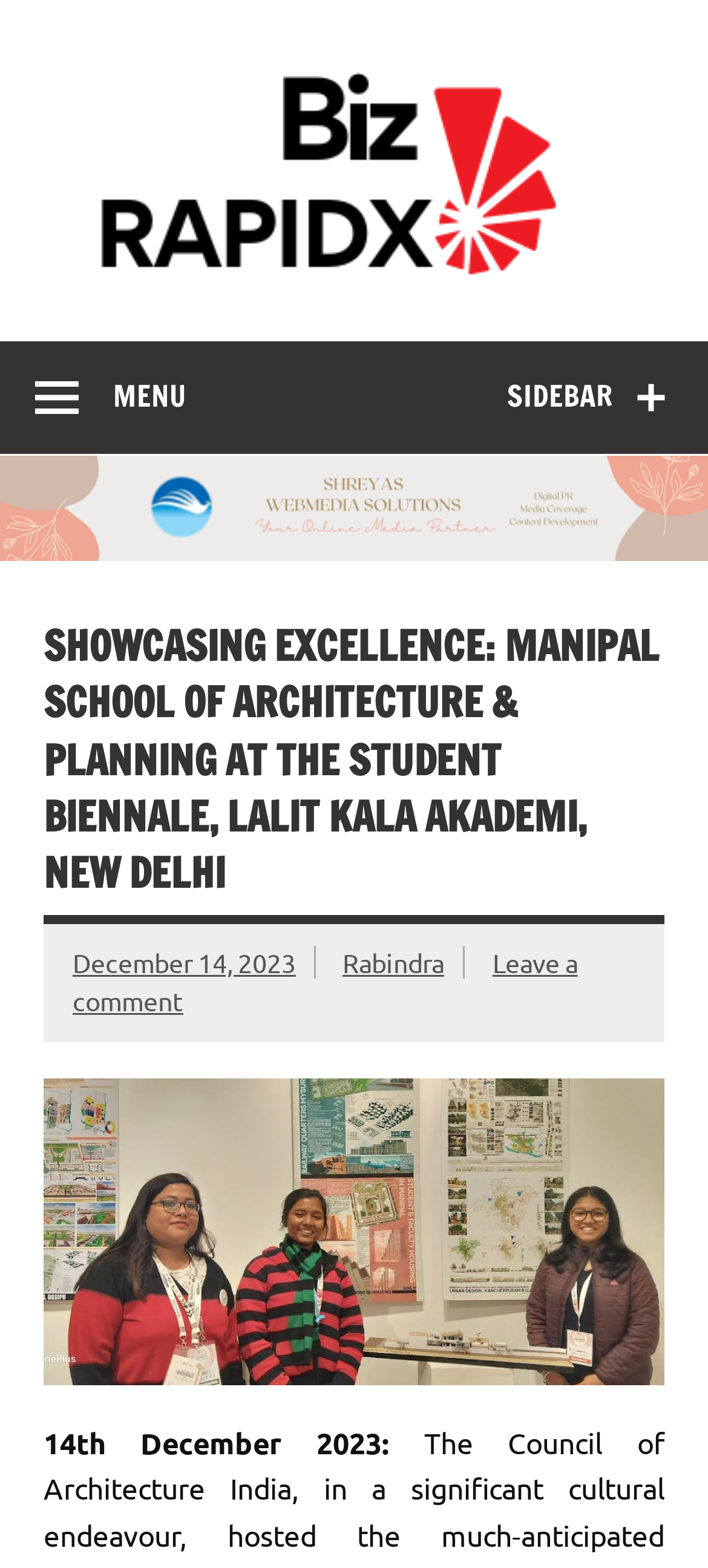Using the format (top-left x, top-left y, bottom-right x, bottom-right y), and given the element description, identify the bounding box coordinates within the screenshot: December 14, 2023

[0.103, 0.603, 0.418, 0.624]